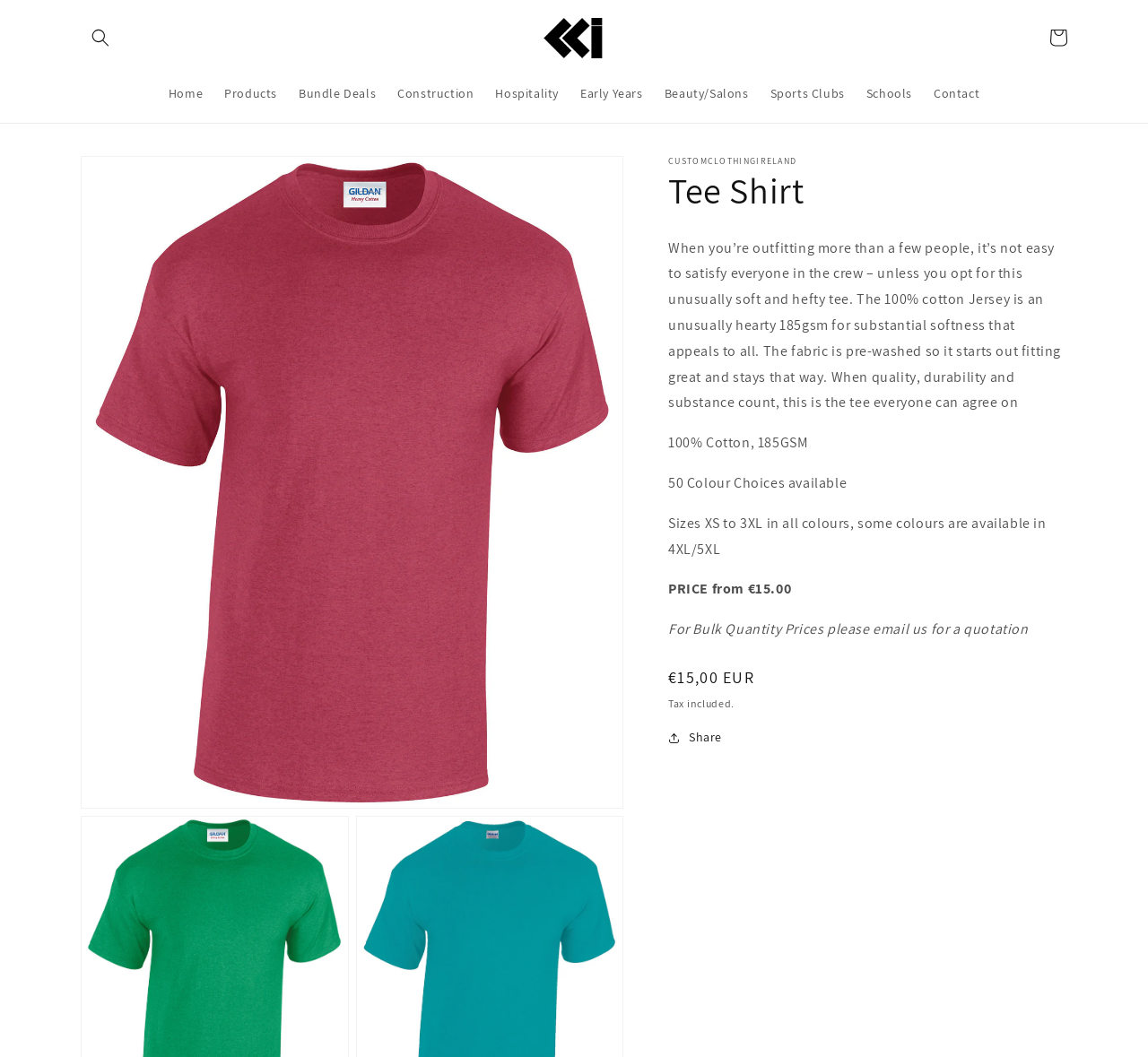Determine the bounding box for the HTML element described here: "Skip to product information". The coordinates should be given as [left, top, right, bottom] with each number being a float between 0 and 1.

[0.07, 0.146, 0.165, 0.186]